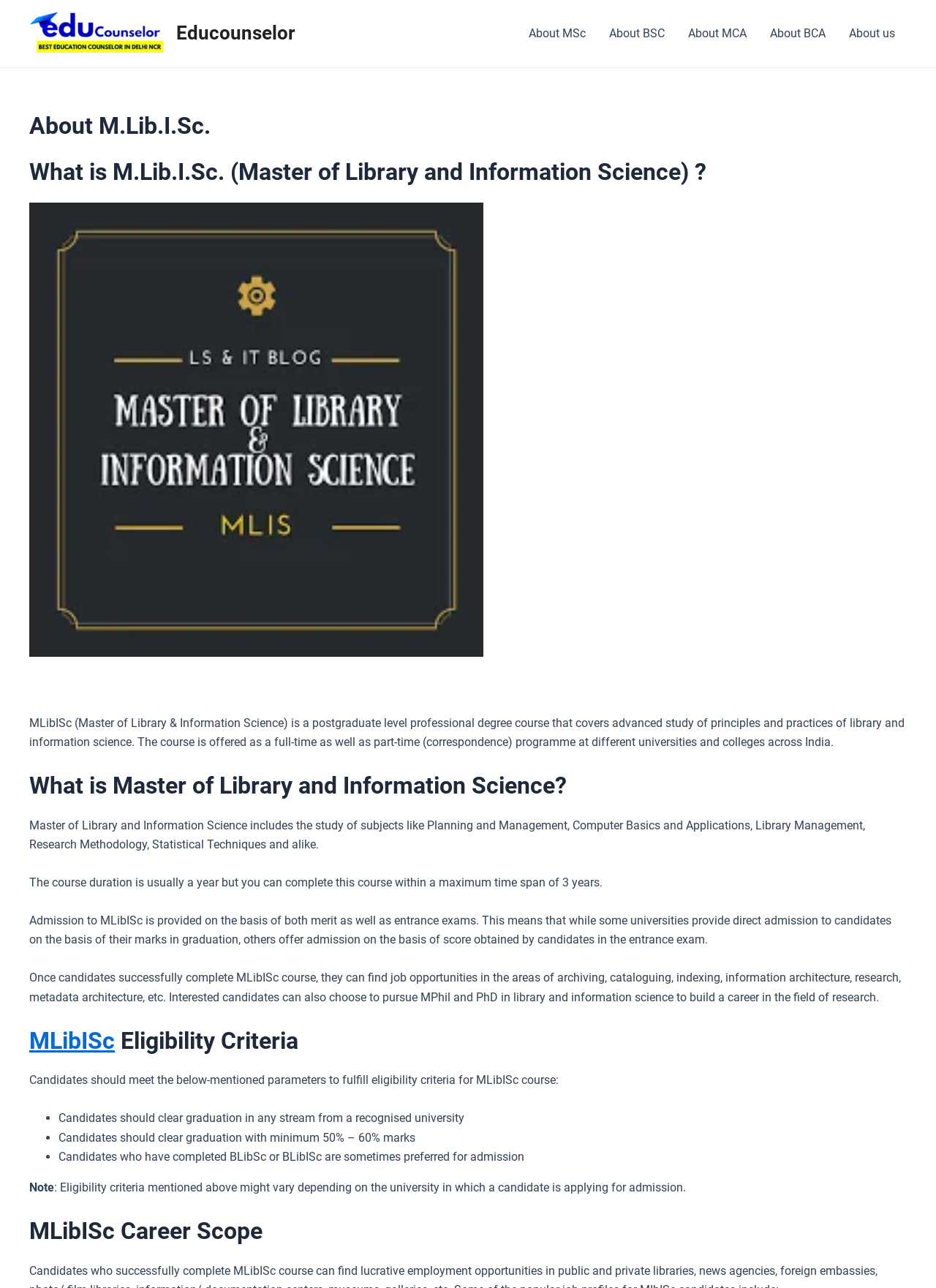Locate the bounding box coordinates of the element that should be clicked to execute the following instruction: "Navigate to About MSc page".

[0.552, 0.003, 0.638, 0.049]